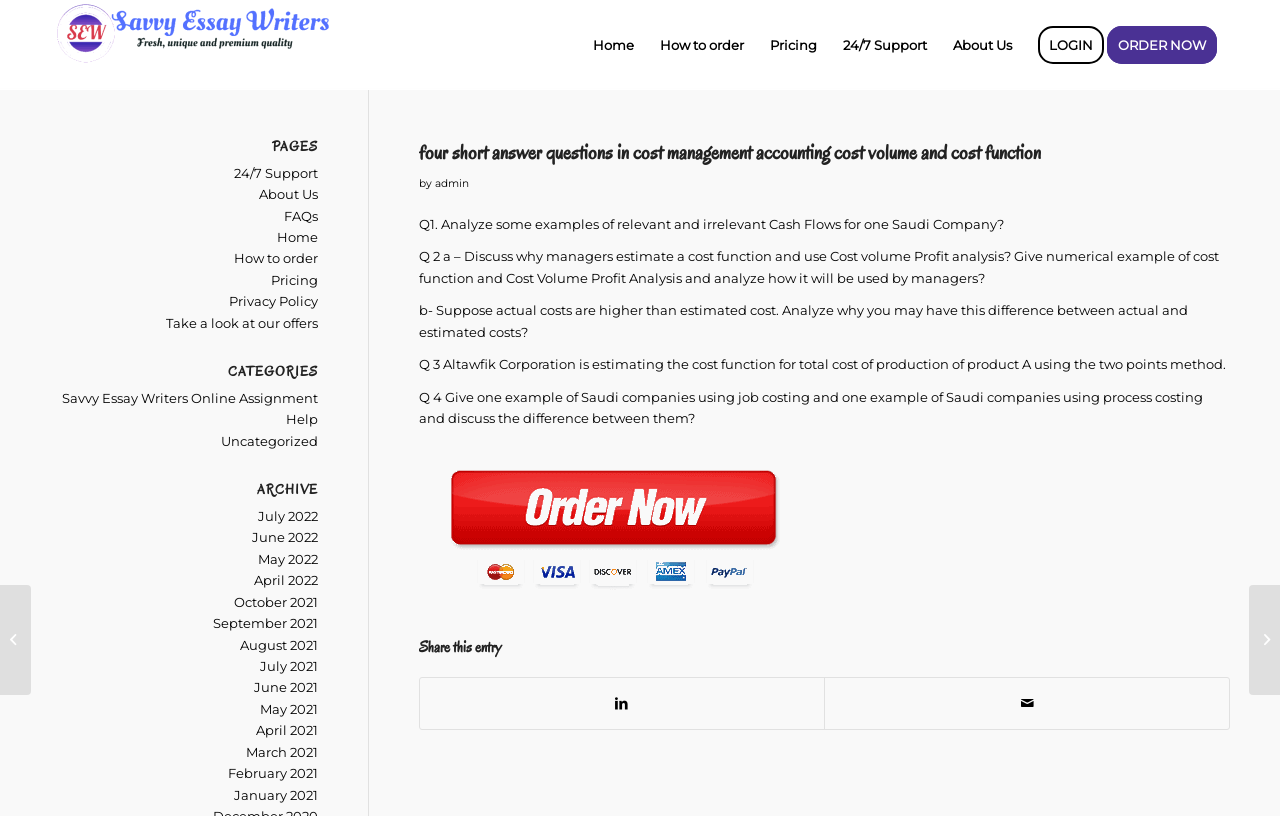Specify the bounding box coordinates of the area to click in order to execute this command: 'Click on the 'LOGIN' button'. The coordinates should consist of four float numbers ranging from 0 to 1, and should be formatted as [left, top, right, bottom].

[0.801, 0.001, 0.873, 0.109]